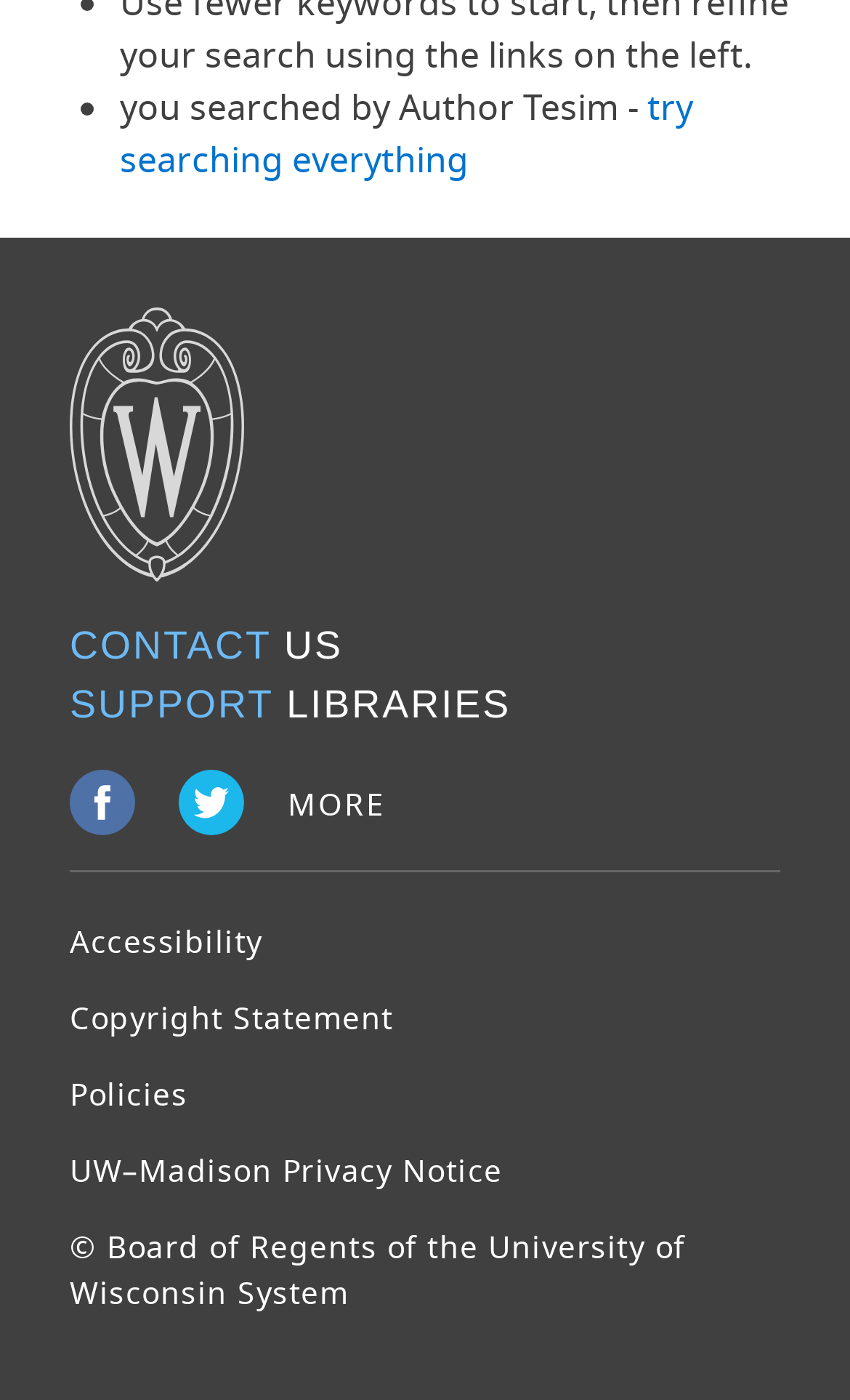Please identify the bounding box coordinates of the clickable area that will fulfill the following instruction: "visit University of Wisconsin-Madison". The coordinates should be in the format of four float numbers between 0 and 1, i.e., [left, top, right, bottom].

[0.082, 0.219, 0.918, 0.415]